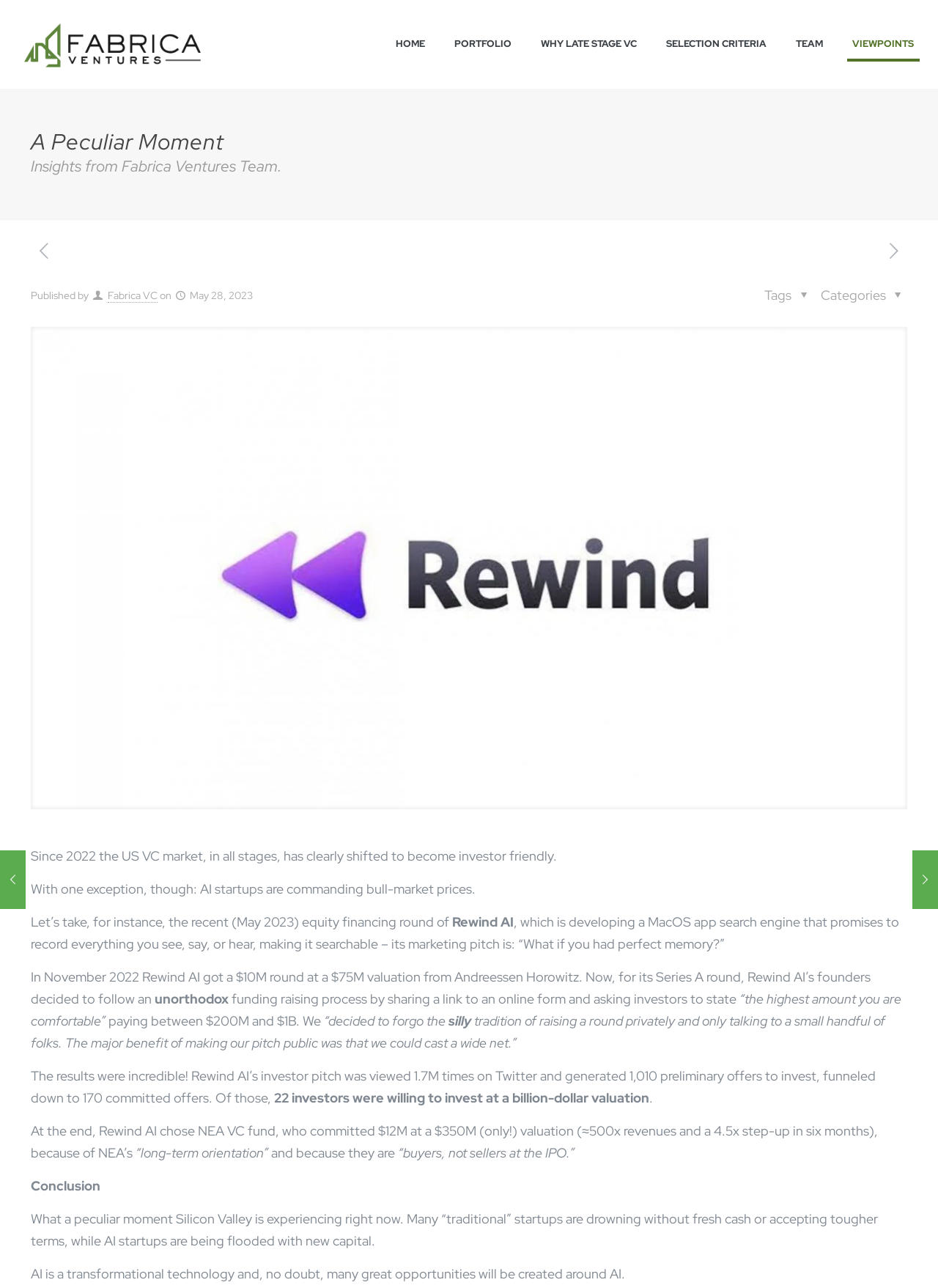Give an extensive and precise description of the webpage.

This webpage is a blog post from Fabrica Ventures, a venture capital firm. At the top, there is a logo of Fabrica Ventures, followed by a navigation menu with links to different sections of the website, including "HOME", "PORTFOLIO", "WHY LATE STAGE VC", "SELECTION CRITERIA", "TEAM", and "VIEWPOINTS".

Below the navigation menu, there is a heading "A Peculiar Moment" and a subheading "Insights from Fabrica Ventures Team." On the left side, there are social media links, and on the right side, there are links to other blog posts, labeled "Published by" and "Categories" and "Tags".

The main content of the blog post starts with a brief introduction, followed by a discussion about the US VC market and how AI startups are commanding high prices. The post then focuses on a specific example, Rewind AI, which recently raised funding at a high valuation. The text describes the unorthodox funding process used by Rewind AI, where they shared a link to an online form and asked investors to state the highest amount they were comfortable paying.

The post continues to discuss the results of this process, including the number of views and offers received, and how Rewind AI ultimately chose an investor. The conclusion of the post notes that this is a peculiar moment in Silicon Valley, where traditional startups are struggling to raise capital, while AI startups are receiving significant funding.

Throughout the post, there are no images, but there are several links to other pages or websites. The text is divided into paragraphs, with headings and subheadings to organize the content.